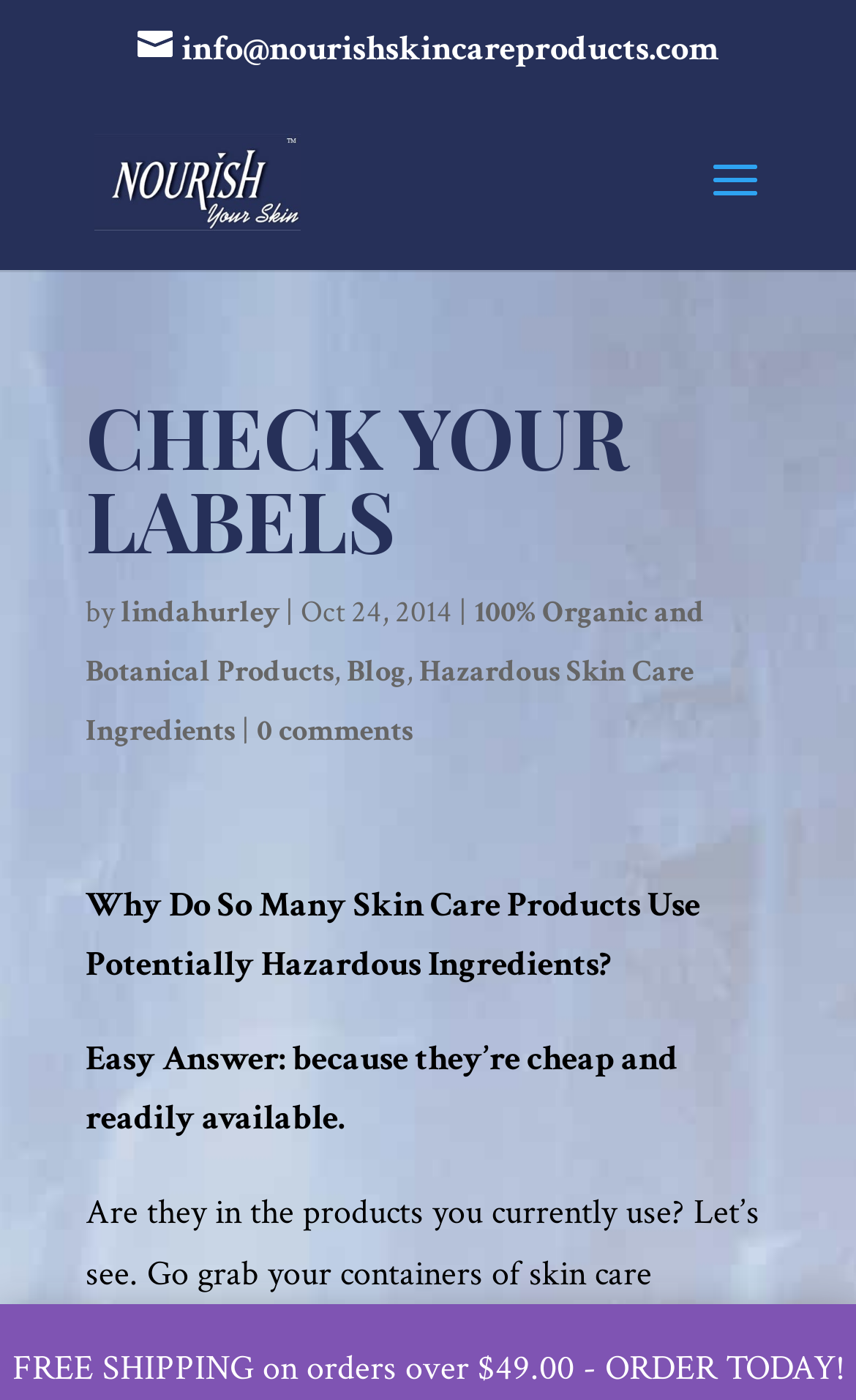Give a short answer using one word or phrase for the question:
What is the topic of the blog post?

Hazardous Skin Care Ingredients